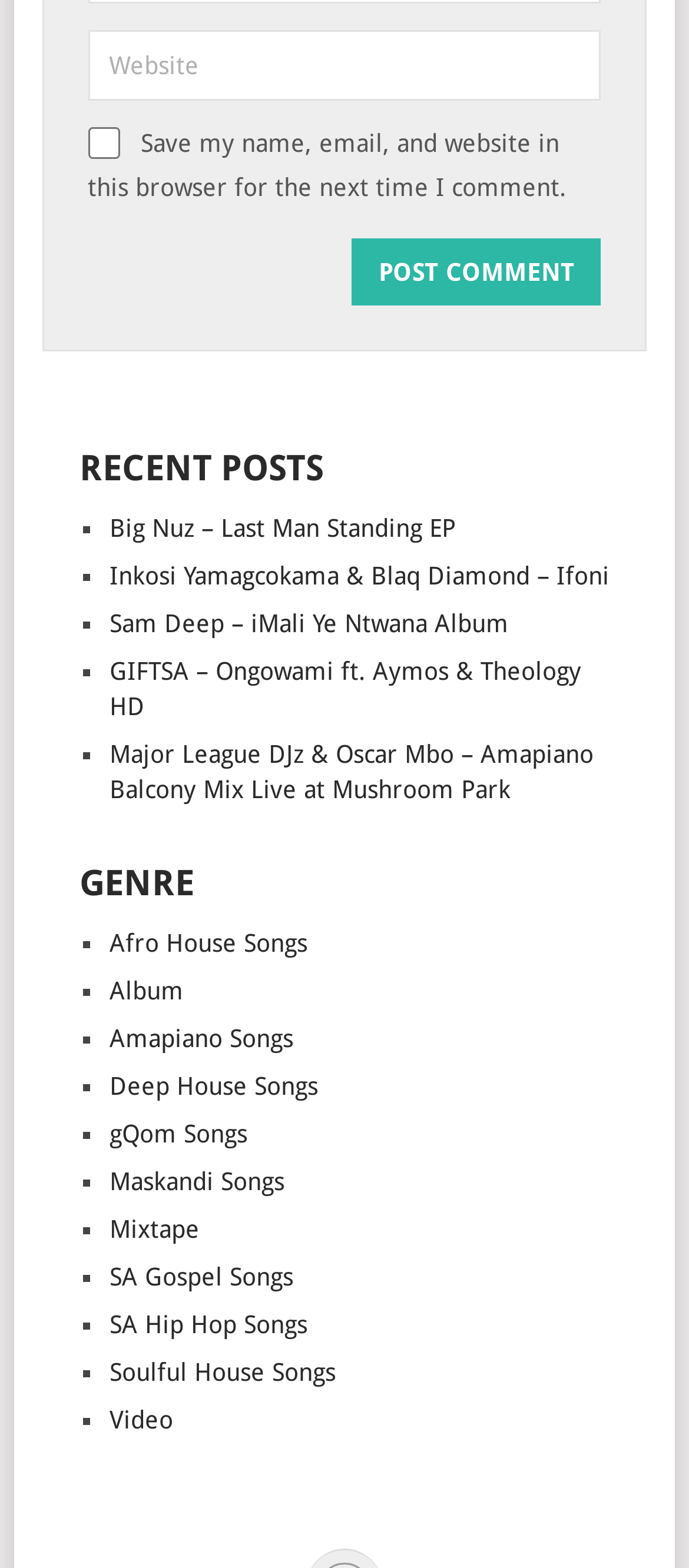Find and indicate the bounding box coordinates of the region you should select to follow the given instruction: "Explore Afro House Songs".

[0.159, 0.592, 0.446, 0.61]